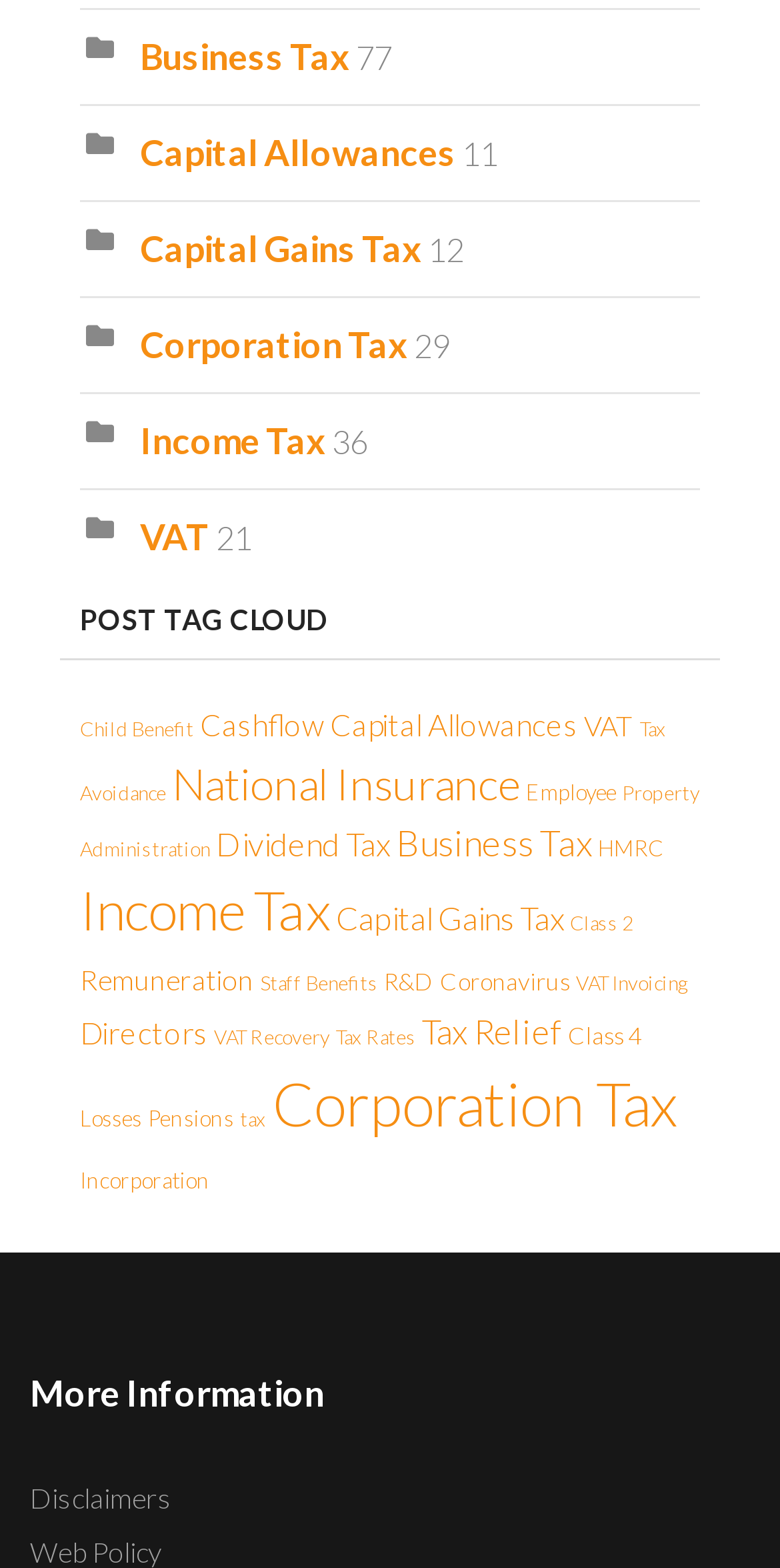How many links are there under the 'More Information' section?
Use the image to answer the question with a single word or phrase.

1